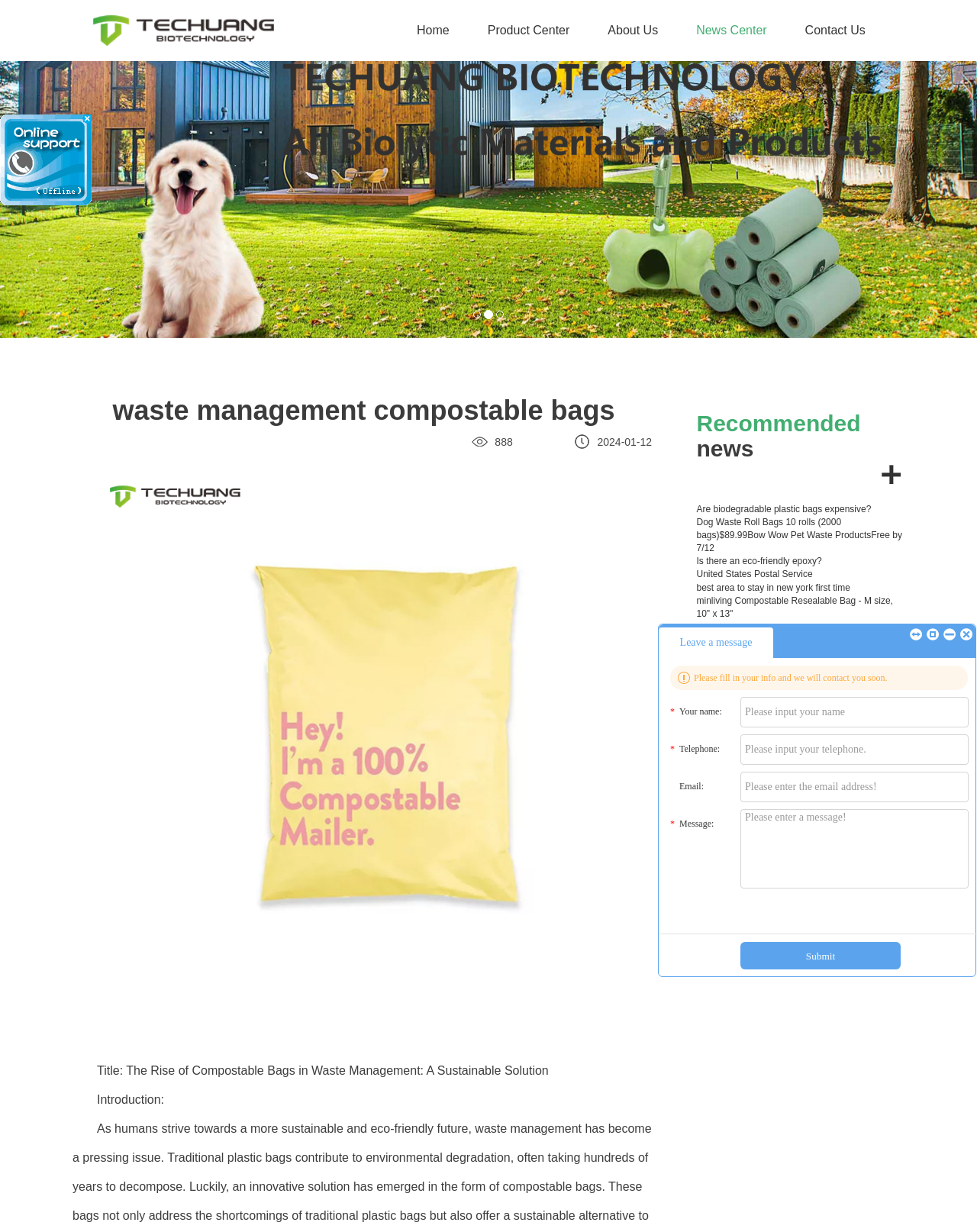Please respond to the question with a concise word or phrase:
How many images are on the webpage?

9